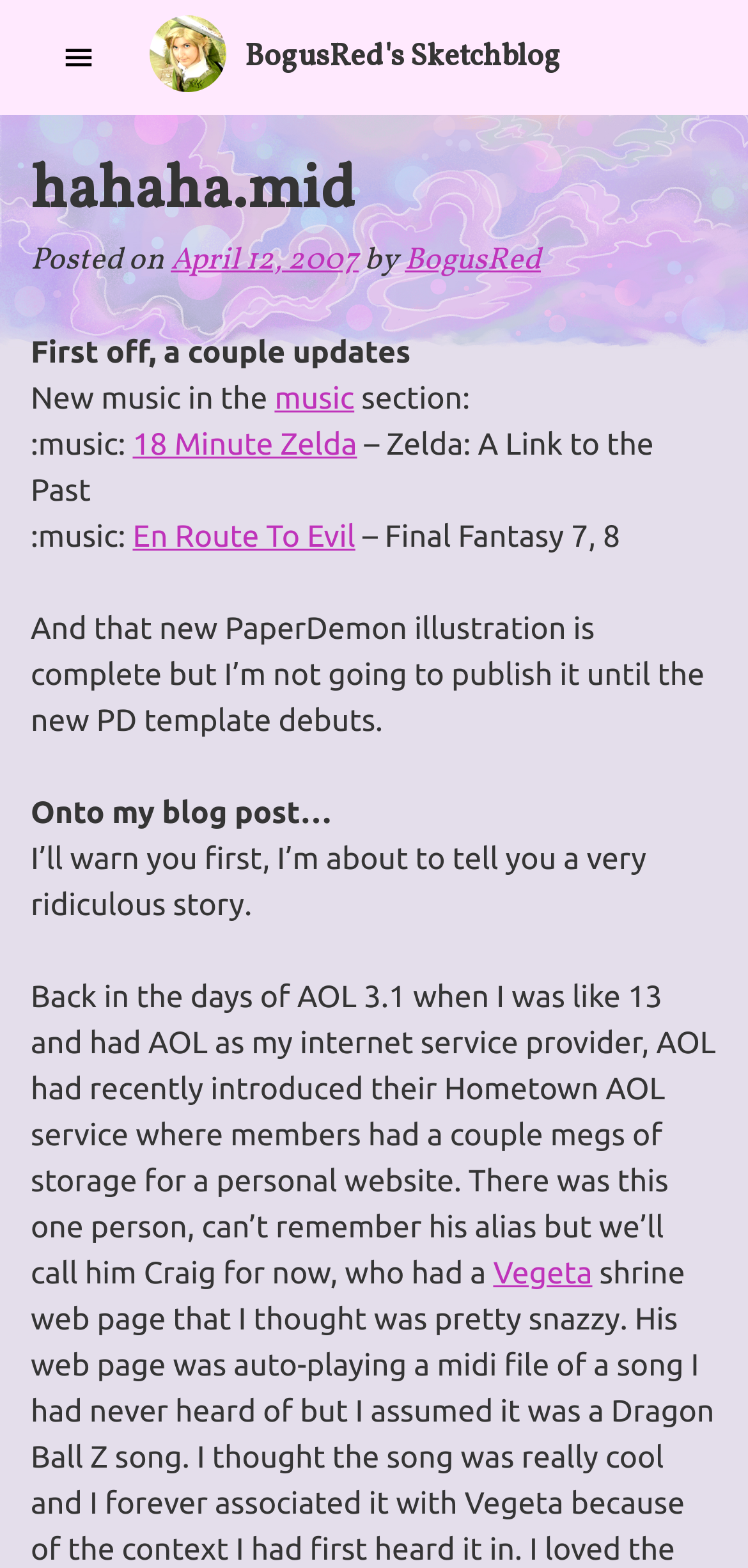Kindly determine the bounding box coordinates for the area that needs to be clicked to execute this instruction: "Click the 'Primary Menu' button".

[0.041, 0.013, 0.169, 0.059]